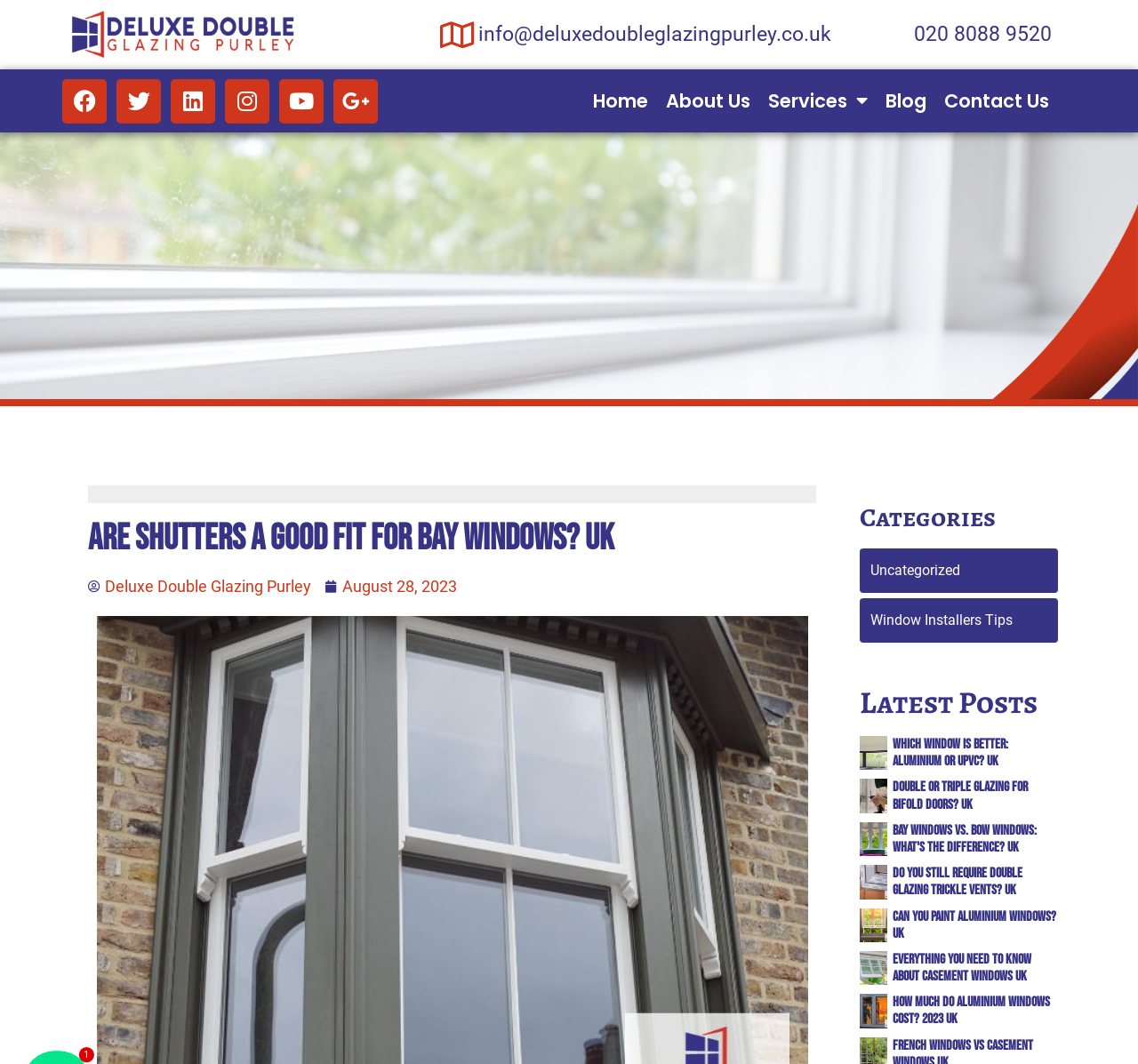Create an in-depth description of the webpage, covering main sections.

This webpage appears to be a blog post from Deluxe Double Glazing Purley, a UK-based company. At the top, there is a logo and a navigation menu with links to the company's homepage, about us, services, blog, and contact us. Below the navigation menu, there are social media links to Facebook, Twitter, LinkedIn, Instagram, and YouTube.

The main content of the webpage is a blog post titled "Are Shutters a Good Fit for Bay Windows? UK". The post is dated August 28, 2023, and has a category label "Uncategorized" and tags "Window Installers Tips". 

On the right side of the webpage, there is a section titled "Latest Posts" with links to five recent blog posts, each with a title, a brief summary, and a thumbnail image. The posts are about various topics related to windows, including aluminium windows, double glazing, and casement windows.

At the bottom of the webpage, there is a footer section with links to the company's homepage, about us, services, blog, and contact us, as well as a copyright notice.